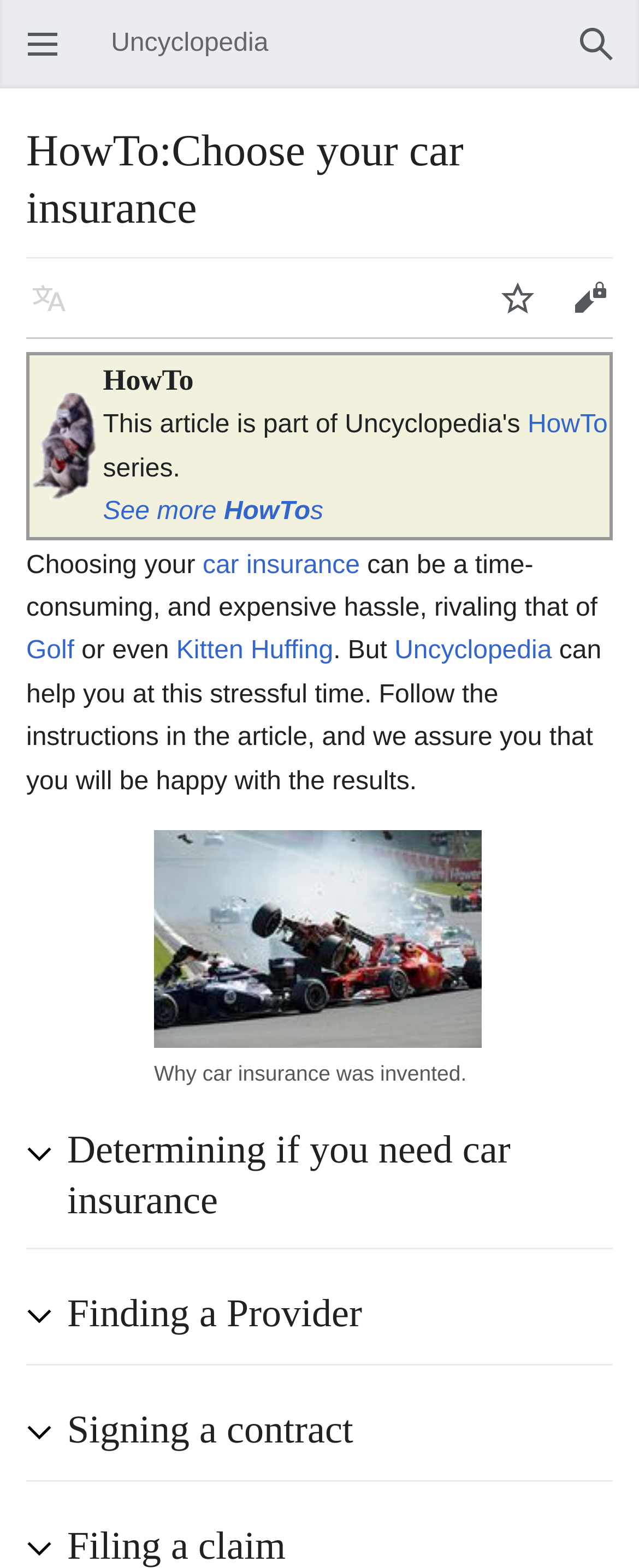What is the purpose of Uncyclopedia in this article? From the image, respond with a single word or brief phrase.

Help with car insurance